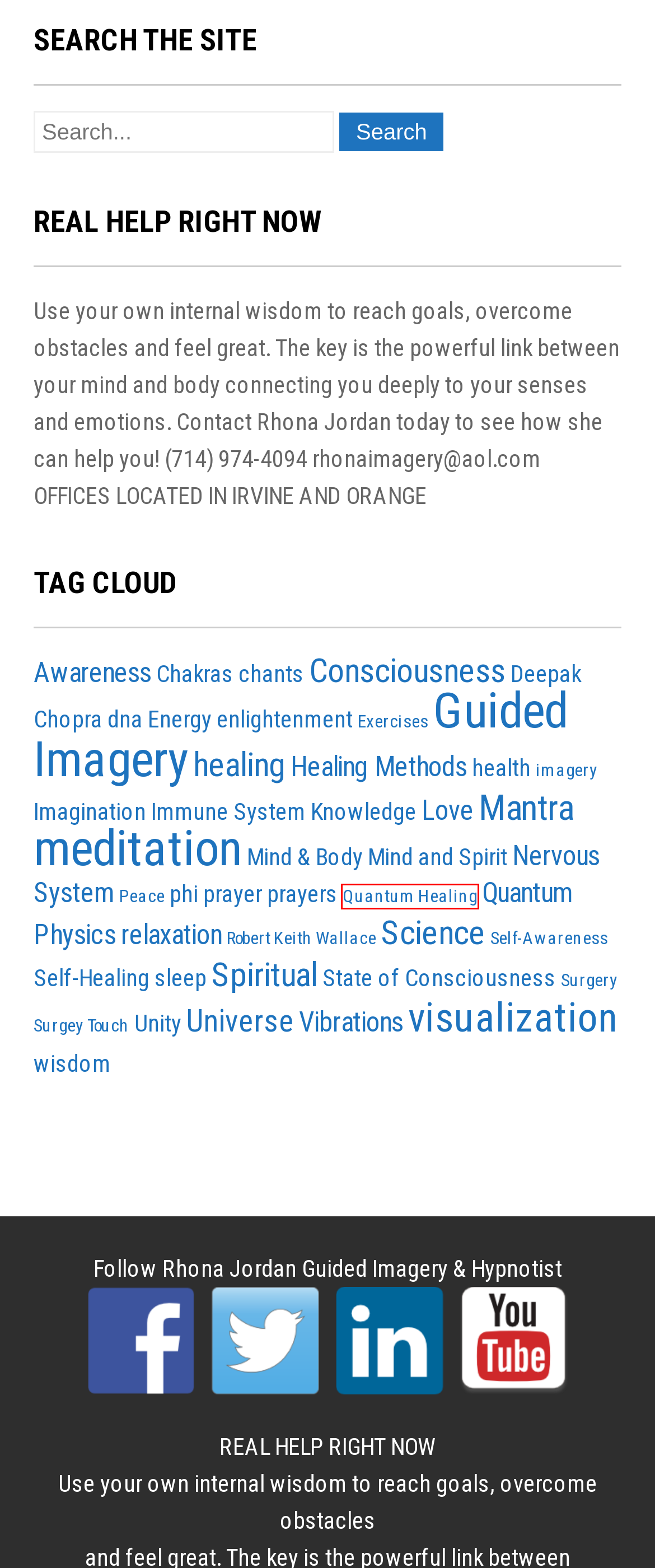Examine the webpage screenshot and identify the UI element enclosed in the red bounding box. Pick the webpage description that most accurately matches the new webpage after clicking the selected element. Here are the candidates:
A. Vibrations
B. State of Consciousness
C. Surgery
D. Quantum Healing
E. Touch
F. sleep
G. healing
H. Self-Healing

D